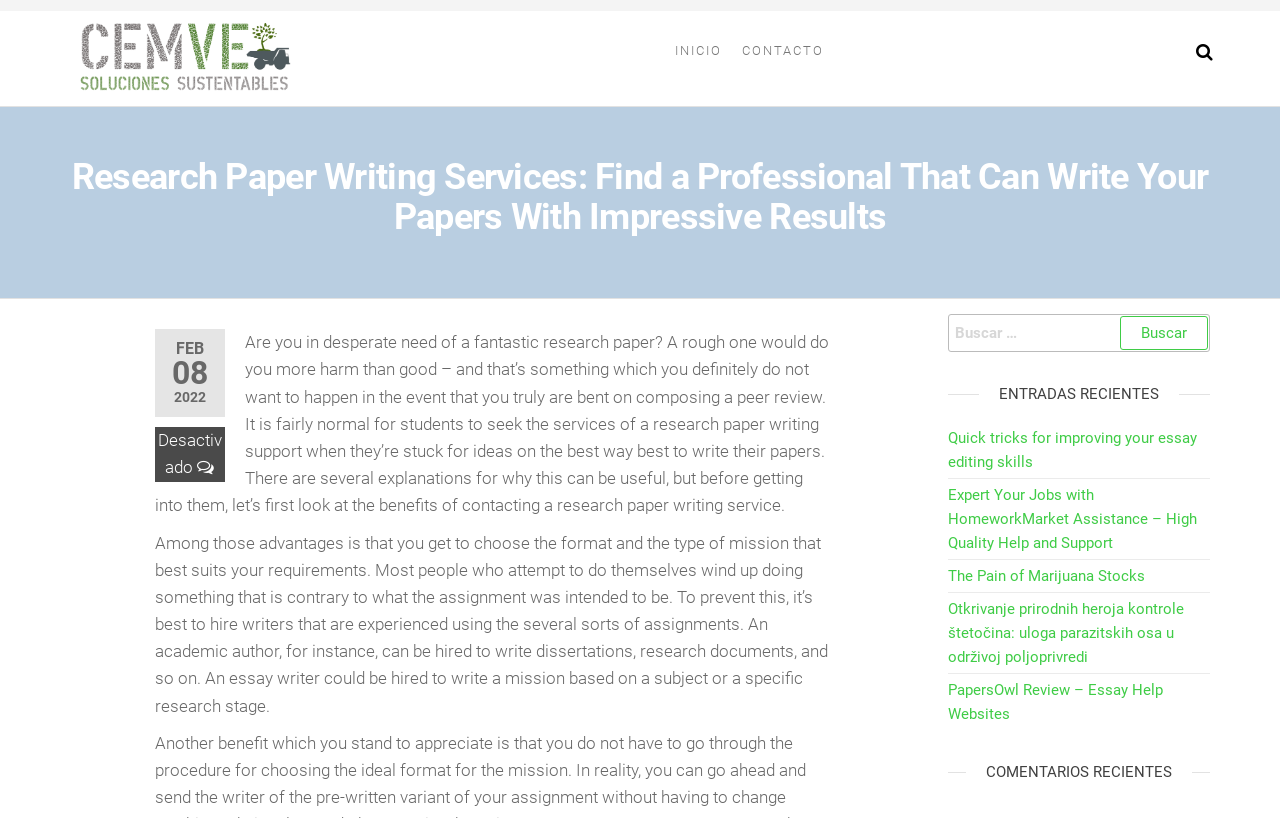Using details from the image, please answer the following question comprehensively:
What is the purpose of the search box?

The search box is located in the middle of the webpage, and it has a button labeled 'Buscar' which means 'Search' in English. This suggests that the purpose of the search box is to allow users to search for specific content within the website.